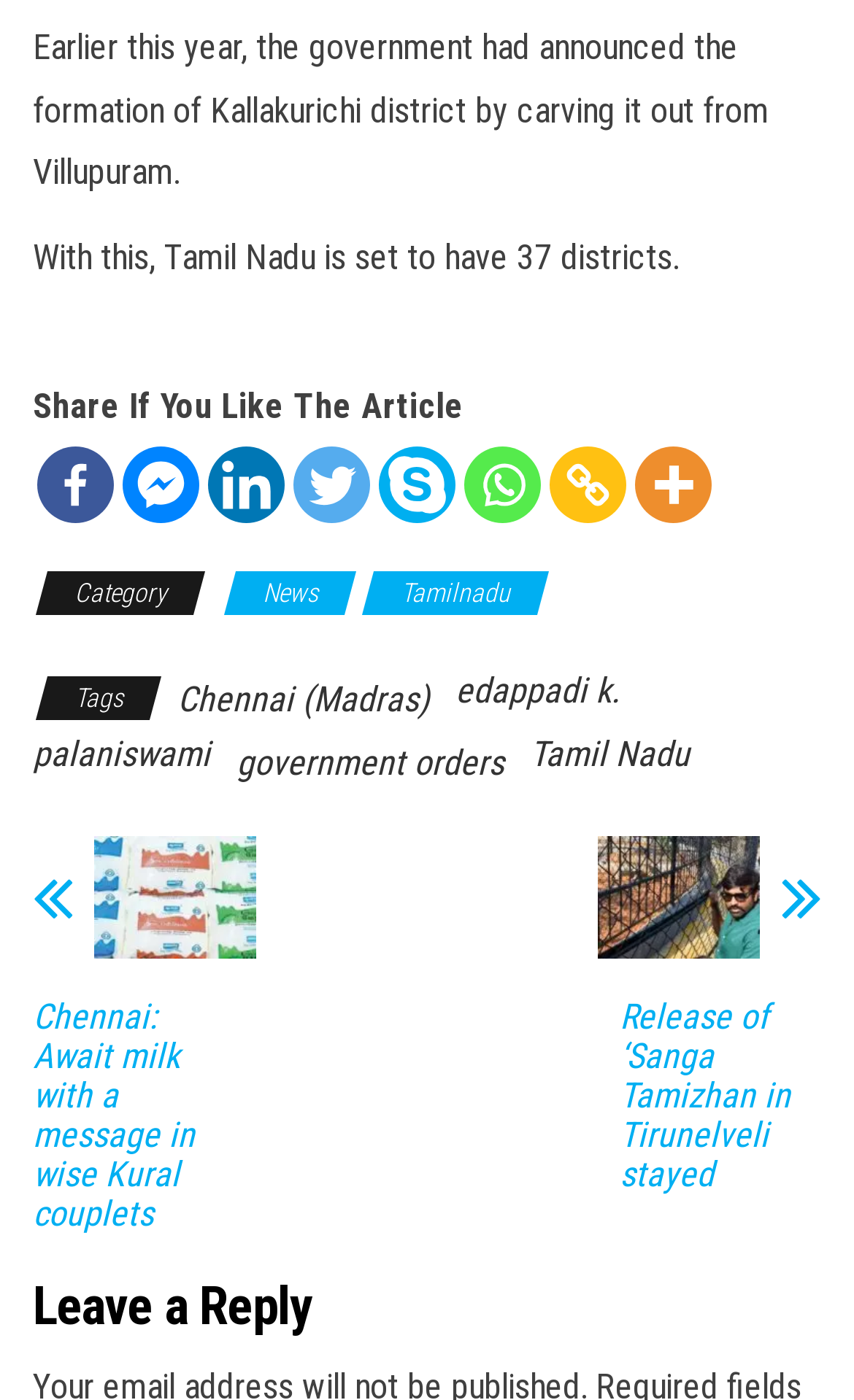Find the bounding box coordinates of the element you need to click on to perform this action: 'Read news about Tamil Nadu'. The coordinates should be represented by four float values between 0 and 1, in the format [left, top, right, bottom].

[0.431, 0.407, 0.636, 0.439]